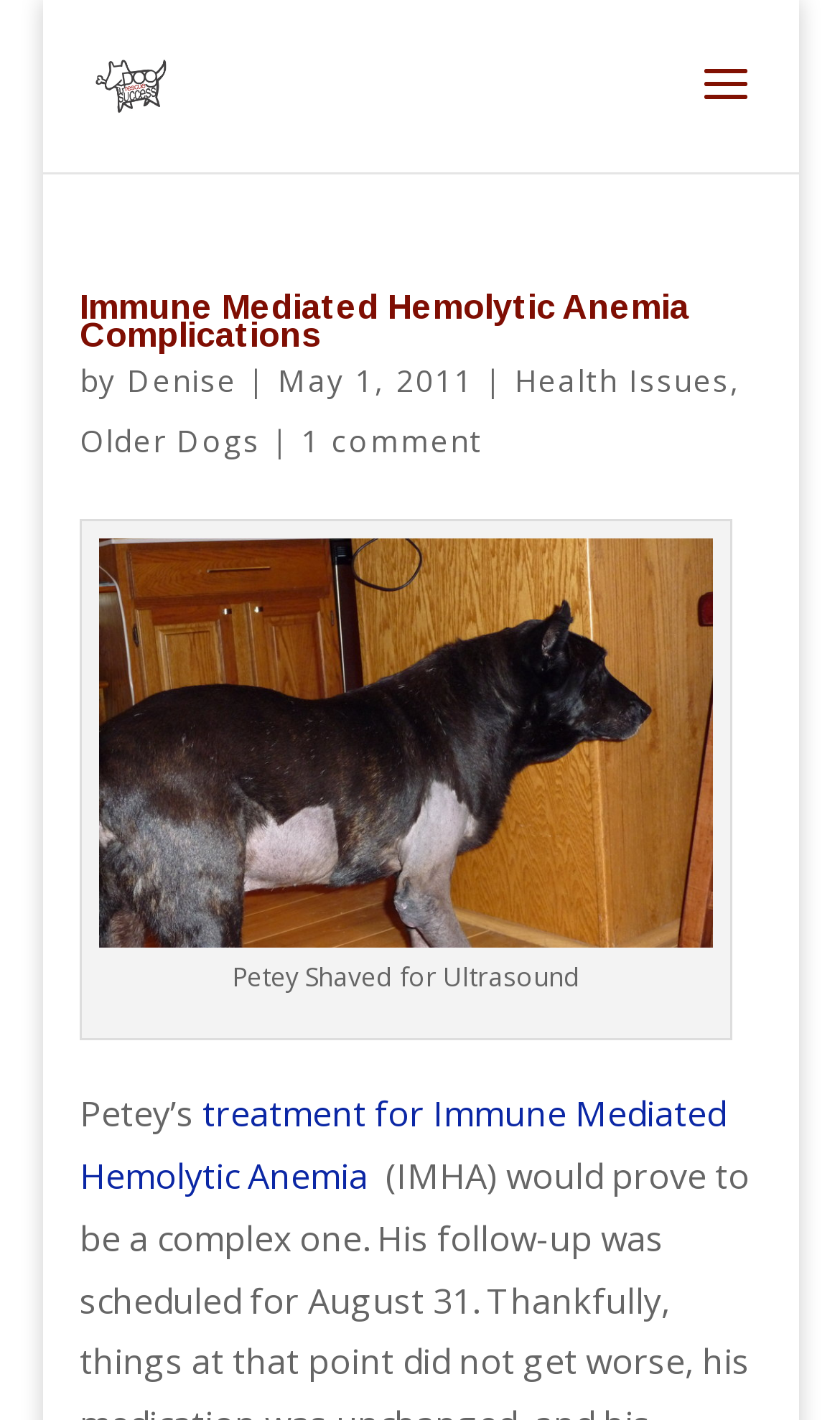Determine the bounding box coordinates of the region that needs to be clicked to achieve the task: "read about Immune Mediated Hemolytic Anemia Complications".

[0.095, 0.203, 0.821, 0.248]